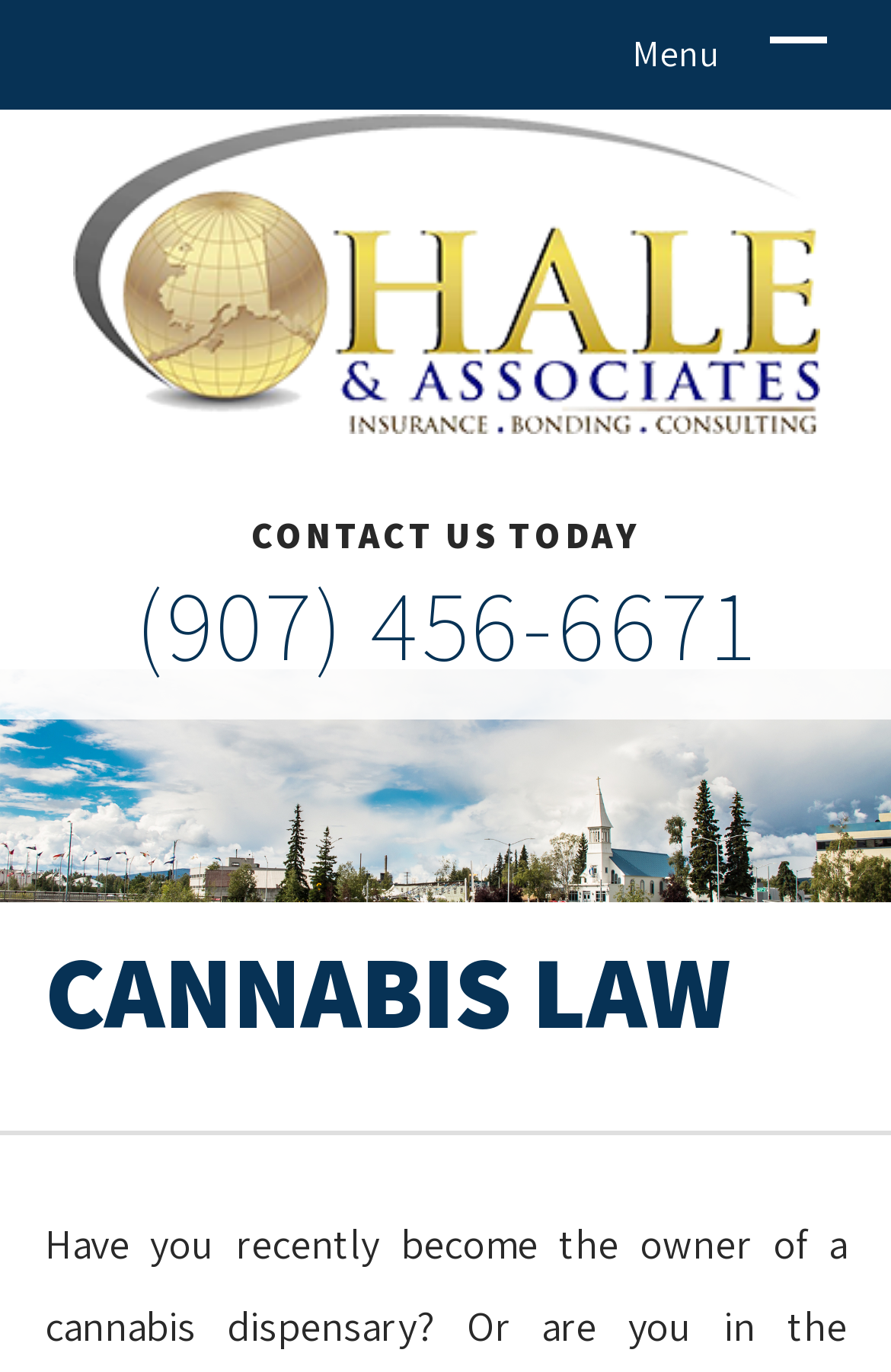What is the company name?
Please provide a comprehensive answer based on the details in the screenshot.

I found the company name by looking at the link element that contains the company name, which is 'Hale & Associates, Inc'. This element is a child of the root element and has a bounding box with y-coordinates indicating it is located near the top of the page.